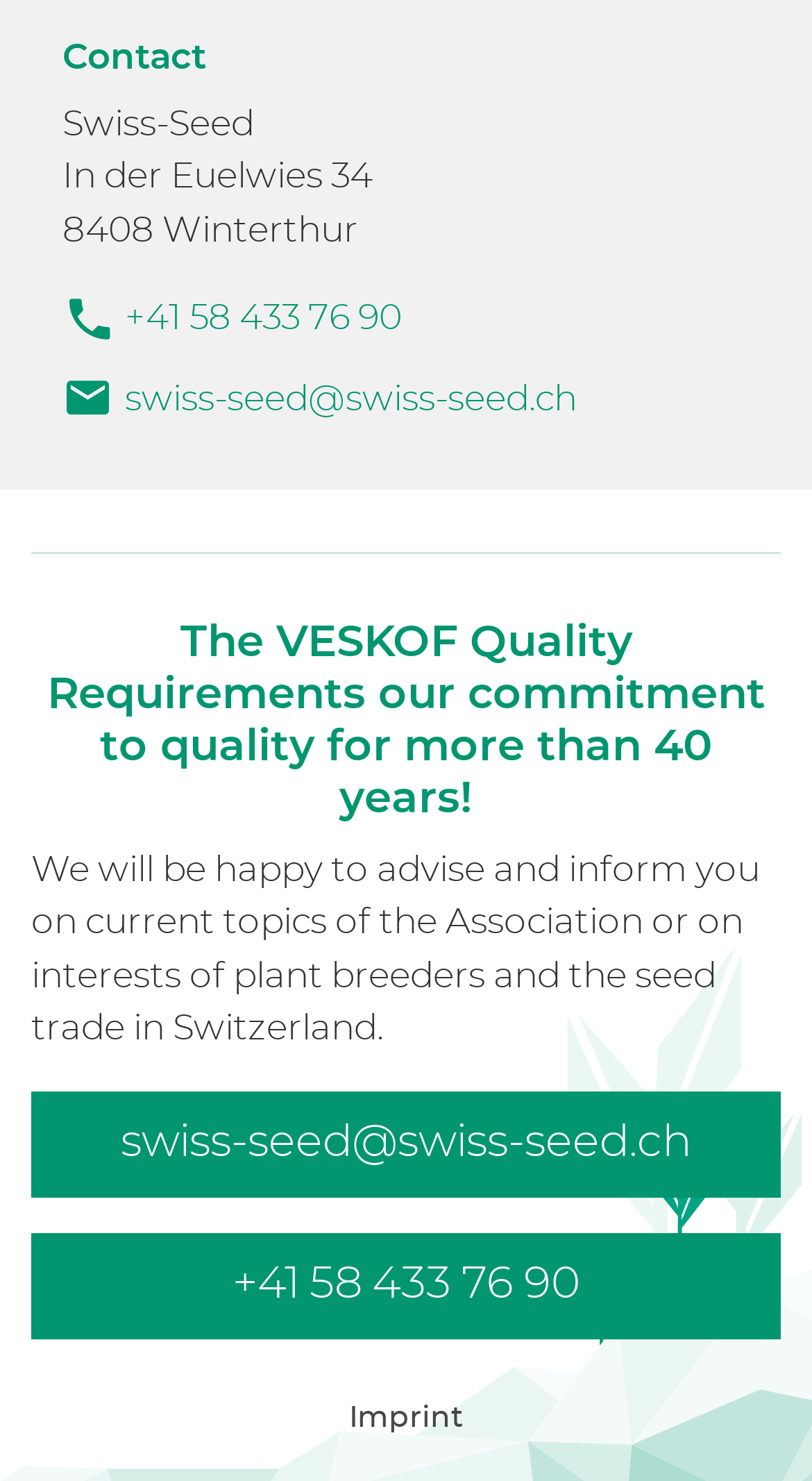Using the description: "+41 58 433 76 90", determine the UI element's bounding box coordinates. Ensure the coordinates are in the format of four float numbers between 0 and 1, i.e., [left, top, right, bottom].

[0.038, 0.832, 0.962, 0.904]